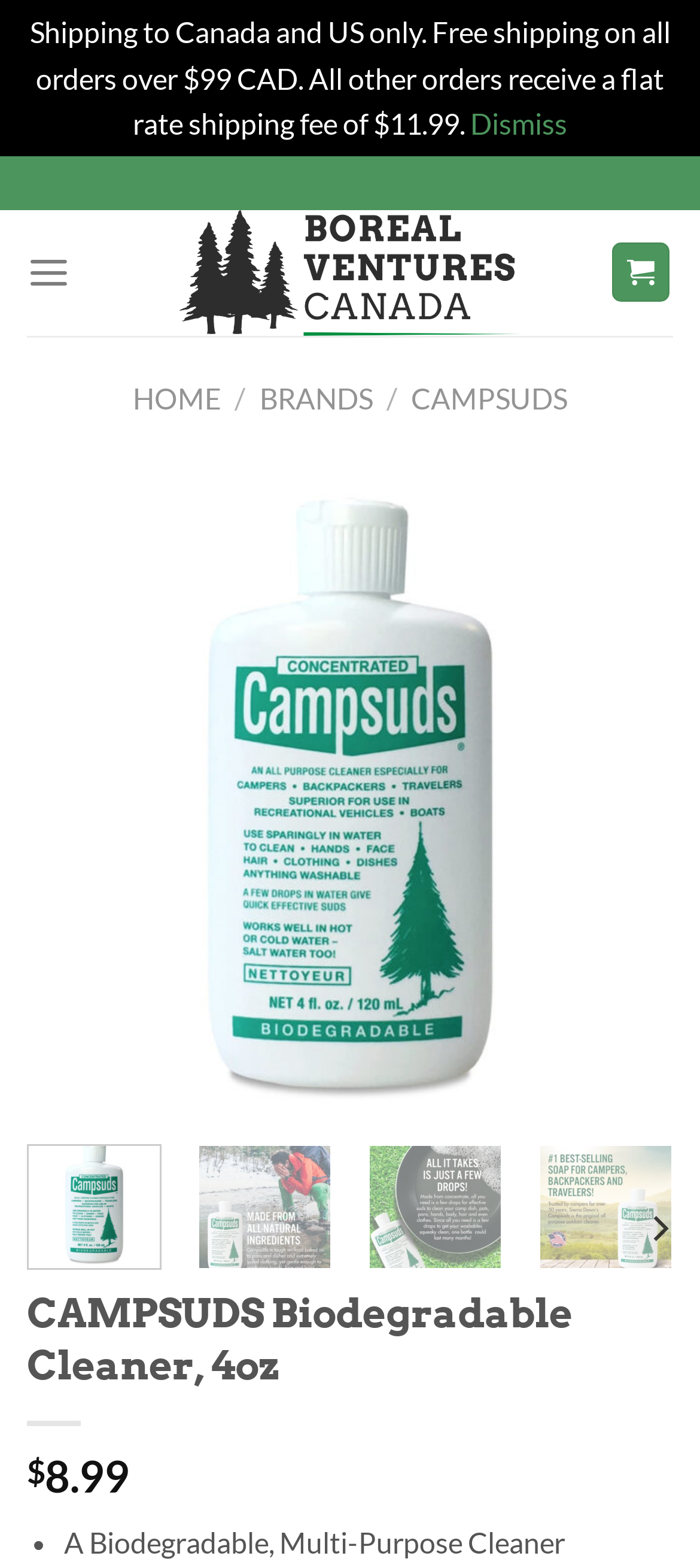Please answer the following question using a single word or phrase: 
What is the shipping fee for orders under $99 CAD?

$11.99